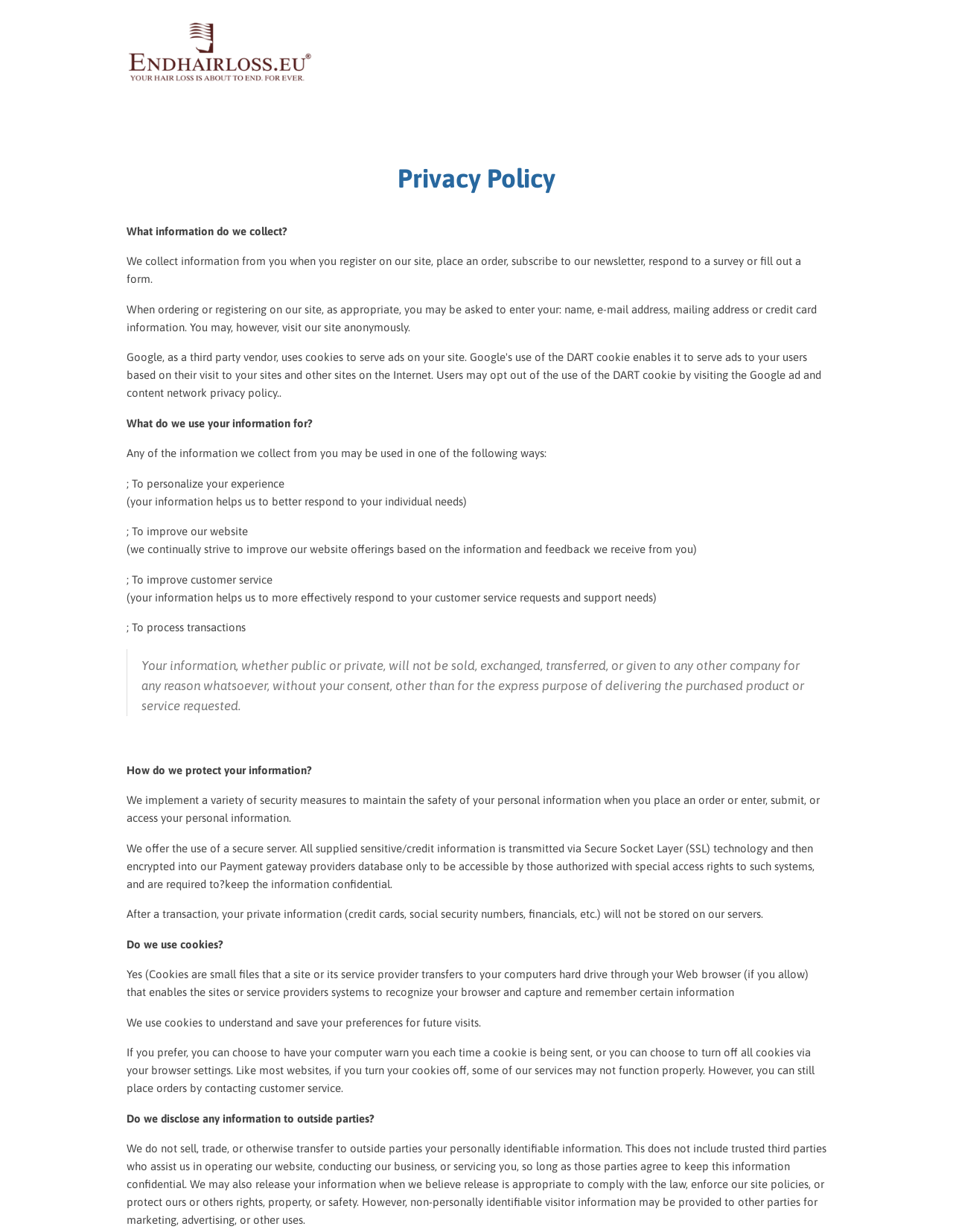What is the purpose of using cookies?
Answer the question based on the image using a single word or a brief phrase.

To understand and save user preferences